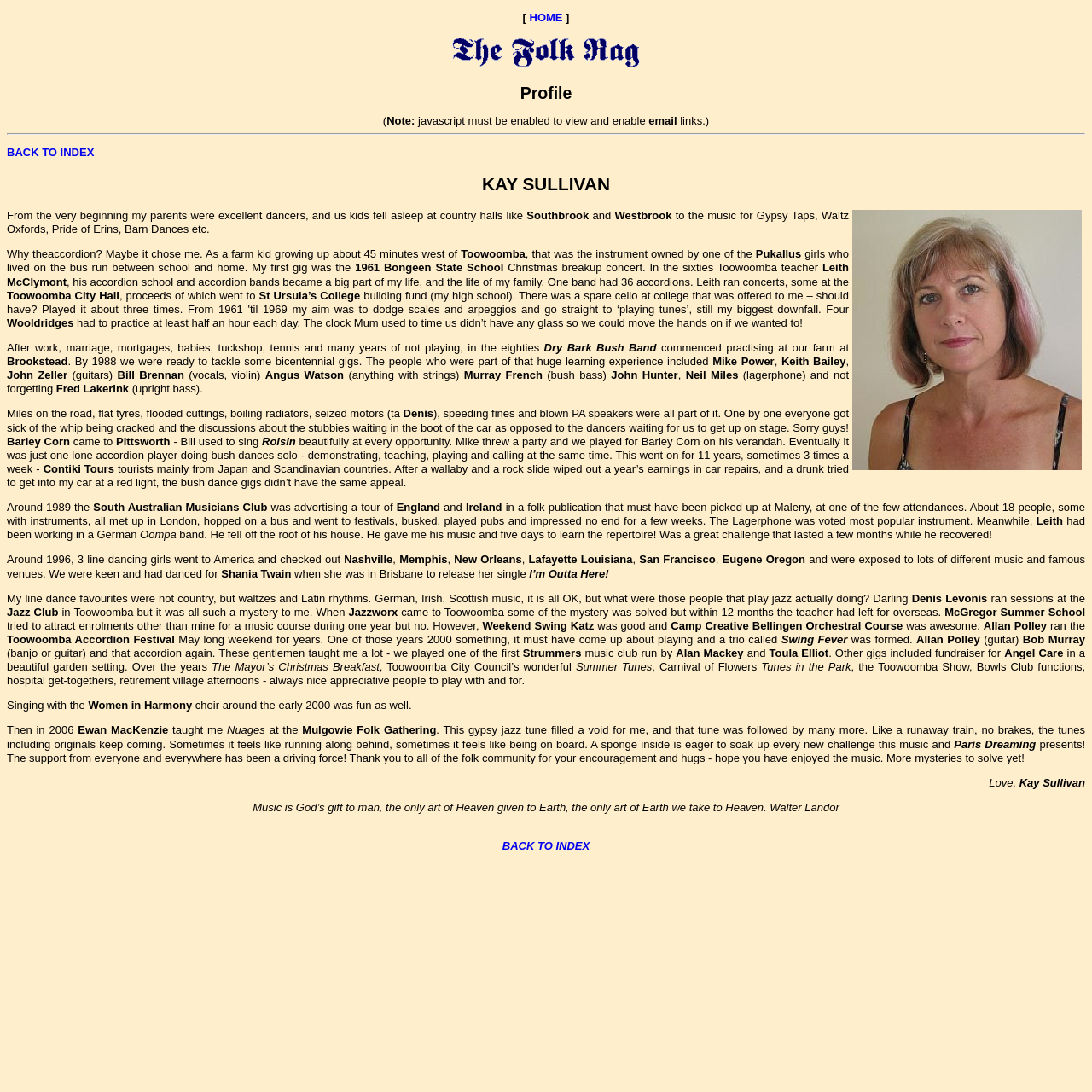Locate the UI element described by HOME in the provided webpage screenshot. Return the bounding box coordinates in the format (top-left x, top-left y, bottom-right x, bottom-right y), ensuring all values are between 0 and 1.

[0.485, 0.01, 0.515, 0.022]